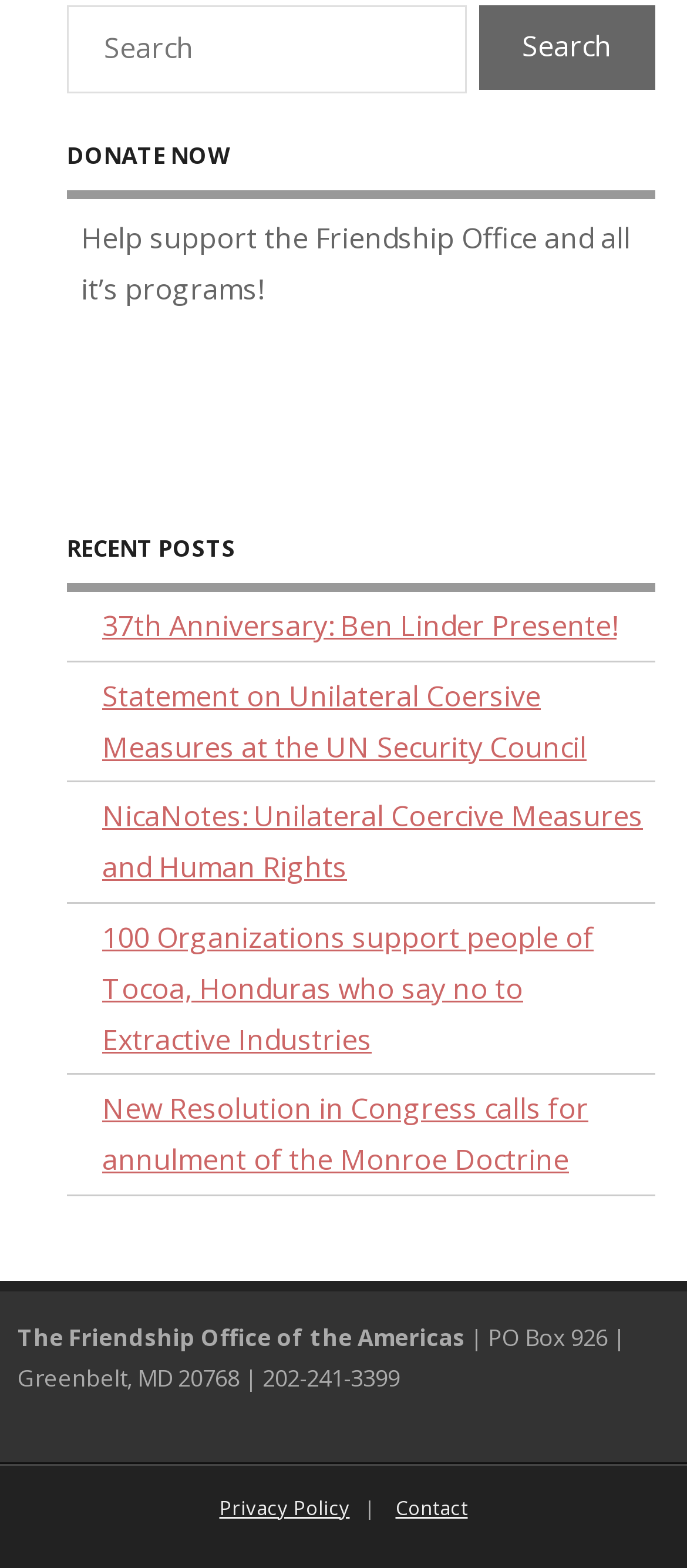Use a single word or phrase to answer the question: 
How many recent posts are listed on the webpage?

5